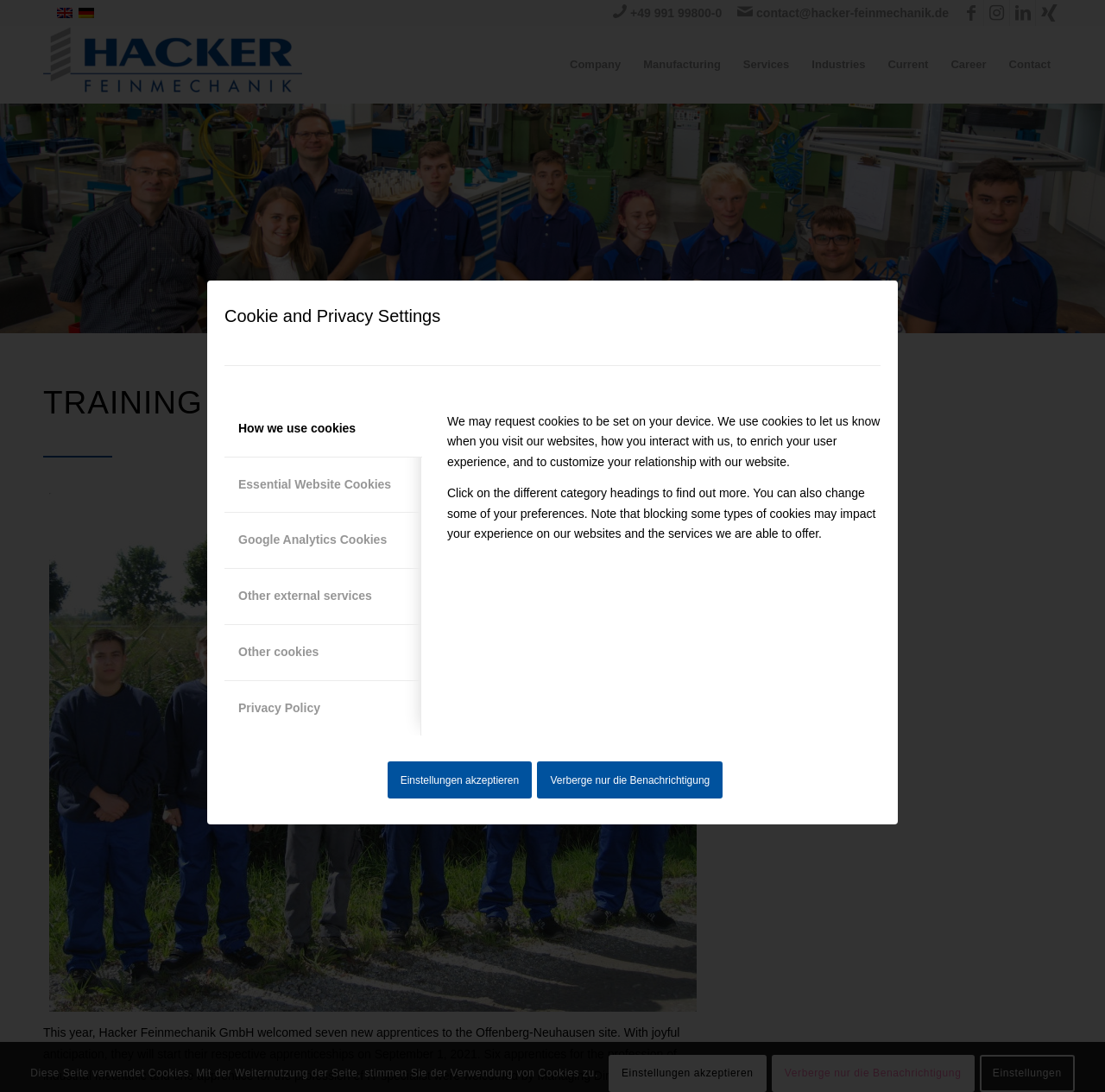Please use the details from the image to answer the following question comprehensively:
How many menu items are there under the company section?

I looked at the menu items under the company section, and I counted 7 menu items, which are Company, Manufacturing, Services, Industries, Current, Career, and Contact.